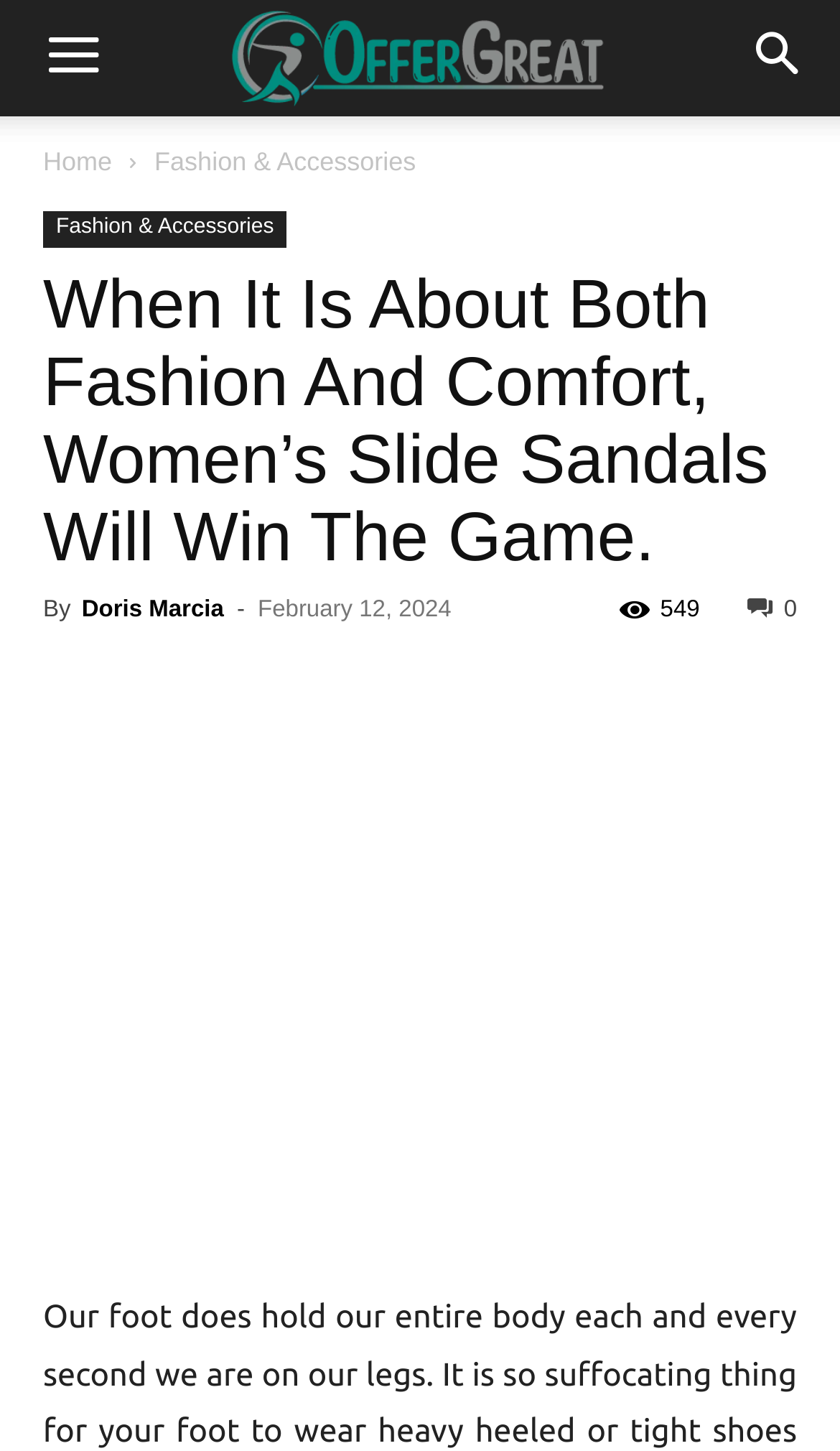What is the category of the article?
Based on the visual details in the image, please answer the question thoroughly.

I determined the category of the article by looking at the link 'Fashion & Accessories' which is a subcategory of the main link 'Home'. This suggests that the article is related to fashion and accessories.